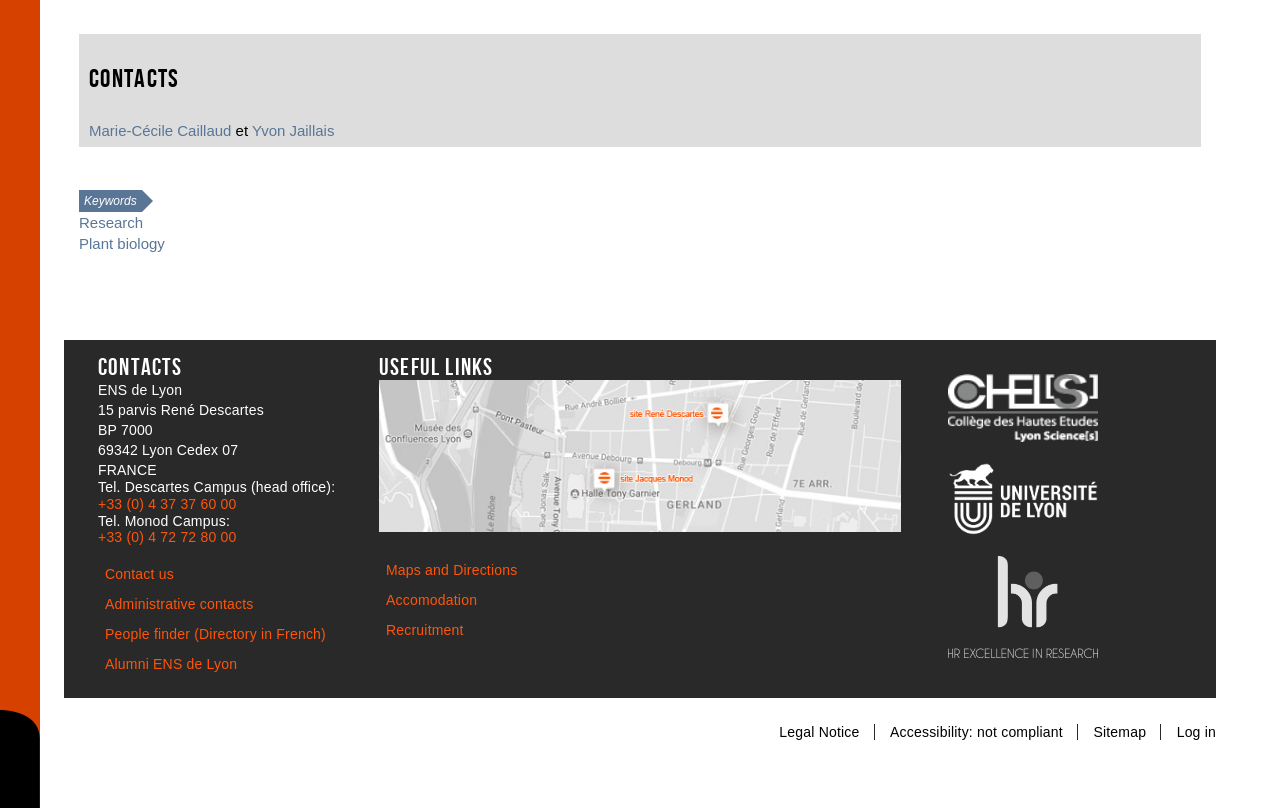Determine the coordinates of the bounding box that should be clicked to complete the instruction: "Click on the 'Marie-Cécile Caillaud' contact". The coordinates should be represented by four float numbers between 0 and 1: [left, top, right, bottom].

[0.07, 0.15, 0.181, 0.171]